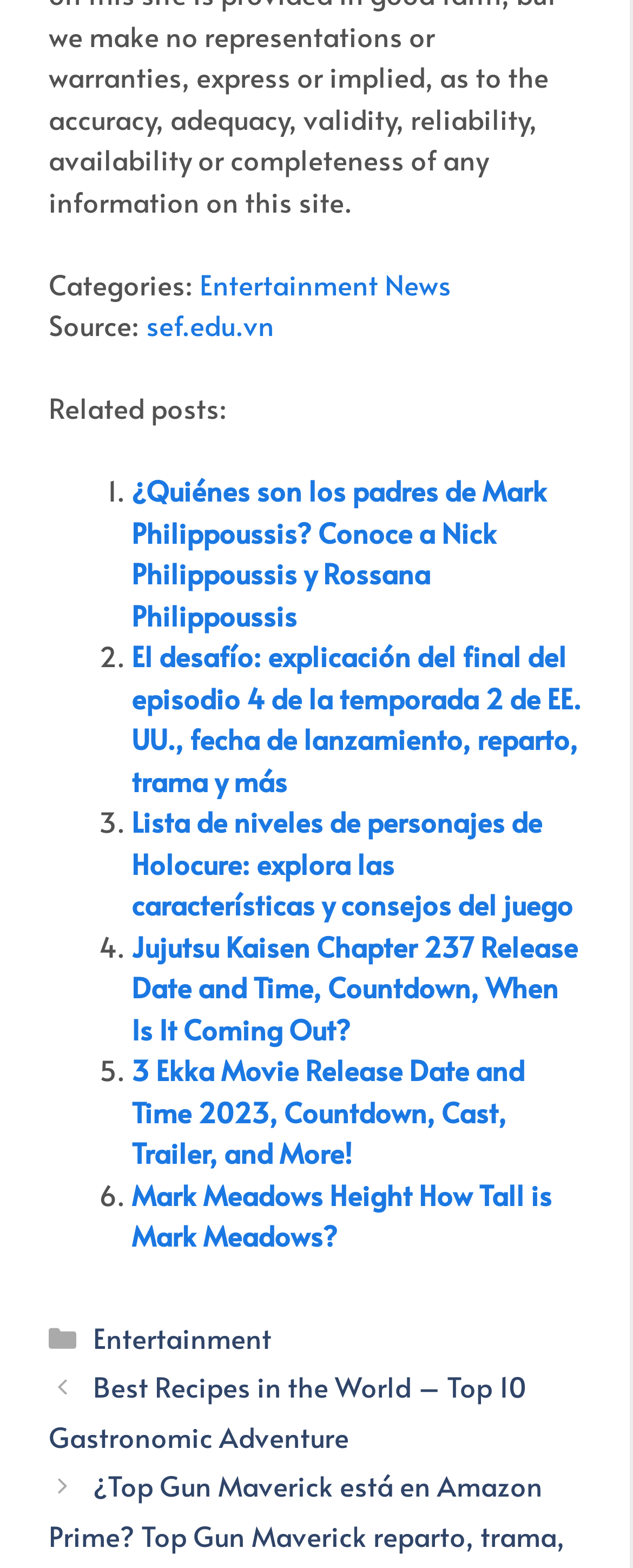What is the title of the first related post?
Respond to the question with a single word or phrase according to the image.

¿Quiénes son los padres de Mark Philippoussis?